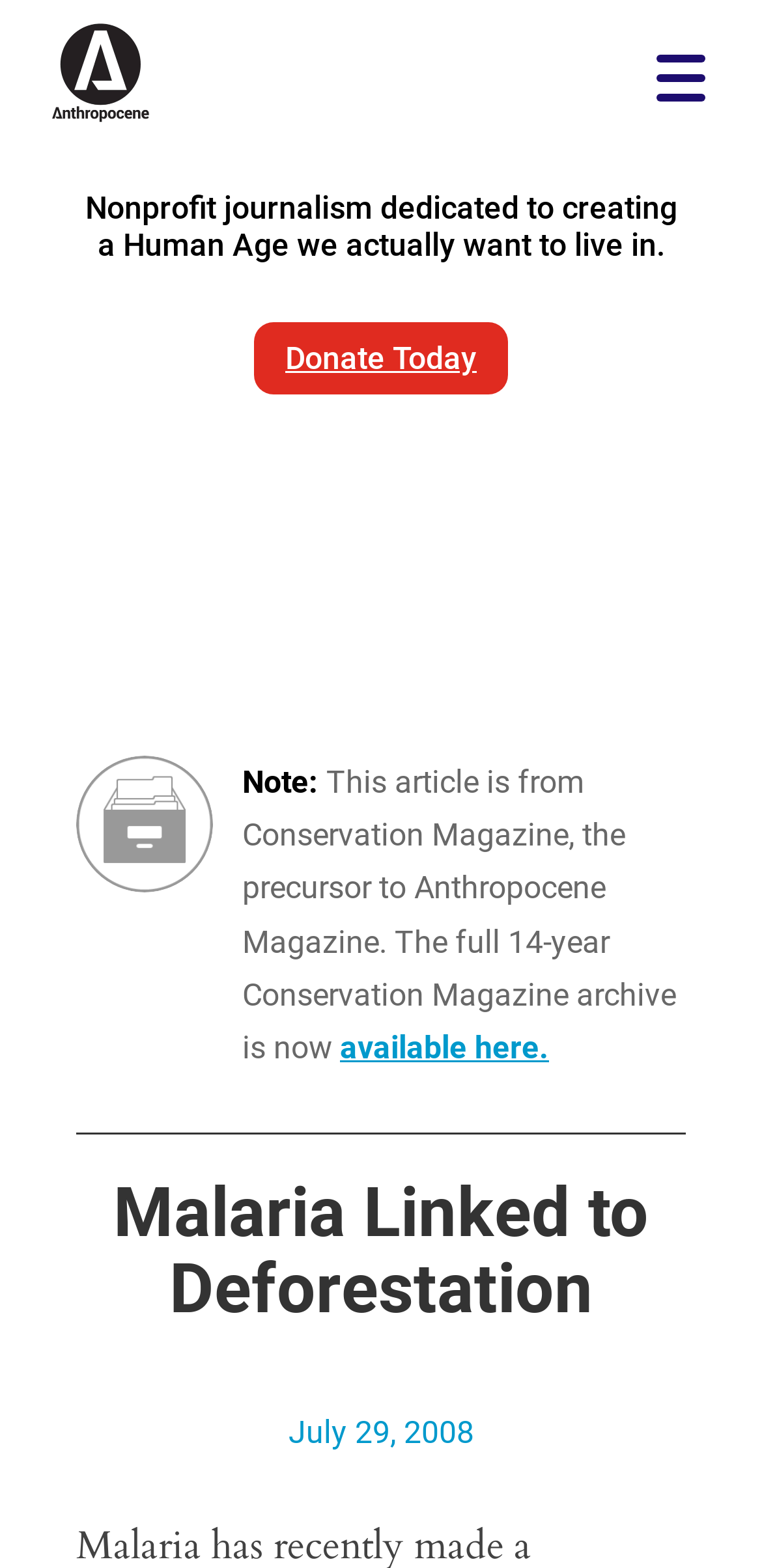Identify the bounding box coordinates for the UI element described as follows: alt="Anthropocene Magazine". Use the format (top-left x, top-left y, bottom-right x, bottom-right y) and ensure all values are floating point numbers between 0 and 1.

[0.0, 0.0, 0.256, 0.093]